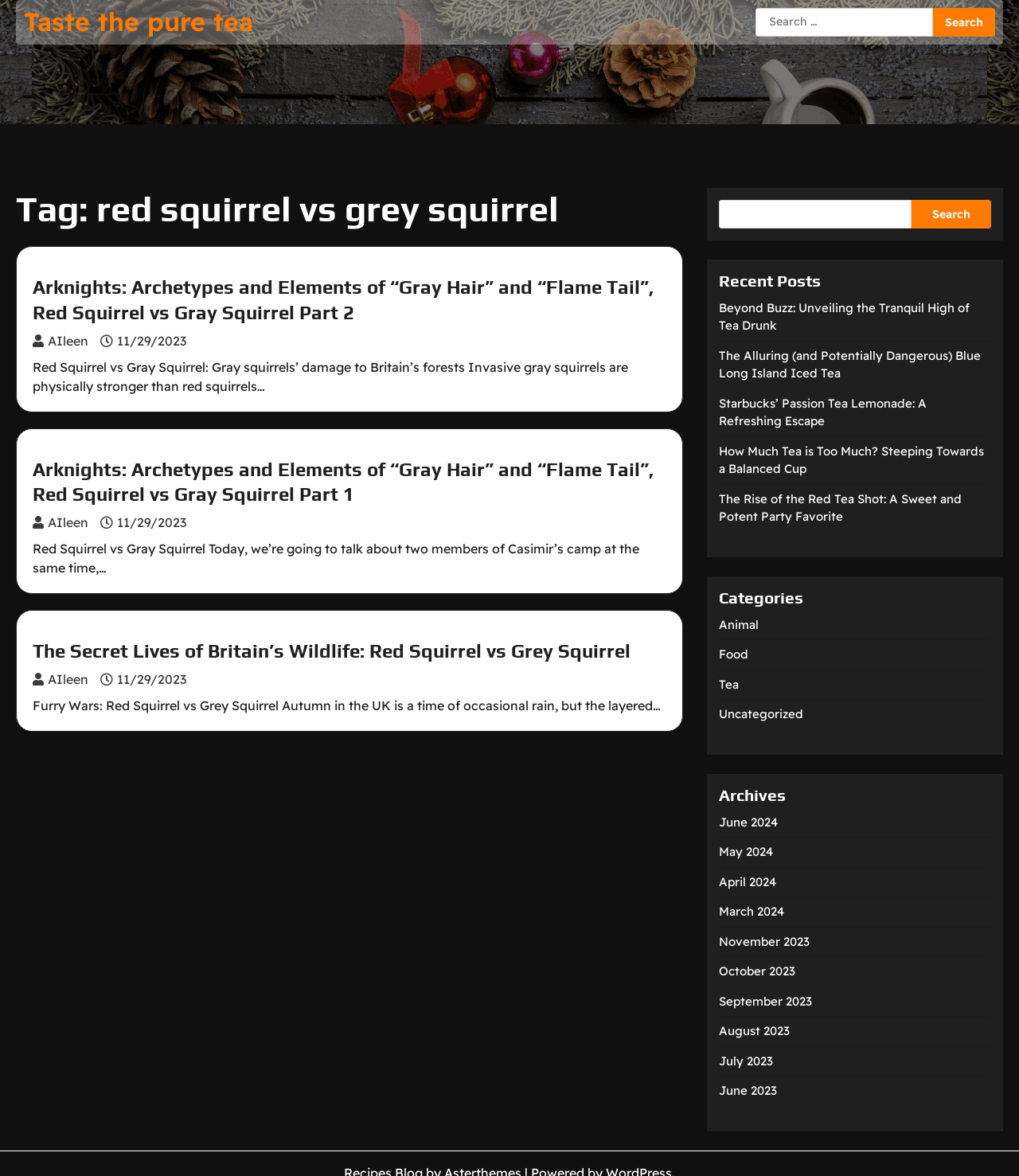How many search boxes are on the webpage?
Utilize the information in the image to give a detailed answer to the question.

By examining the webpage's structure, I found two search boxes, one located at the top right corner and the other at the bottom right corner, both with the label 'Search for:' and a search button.